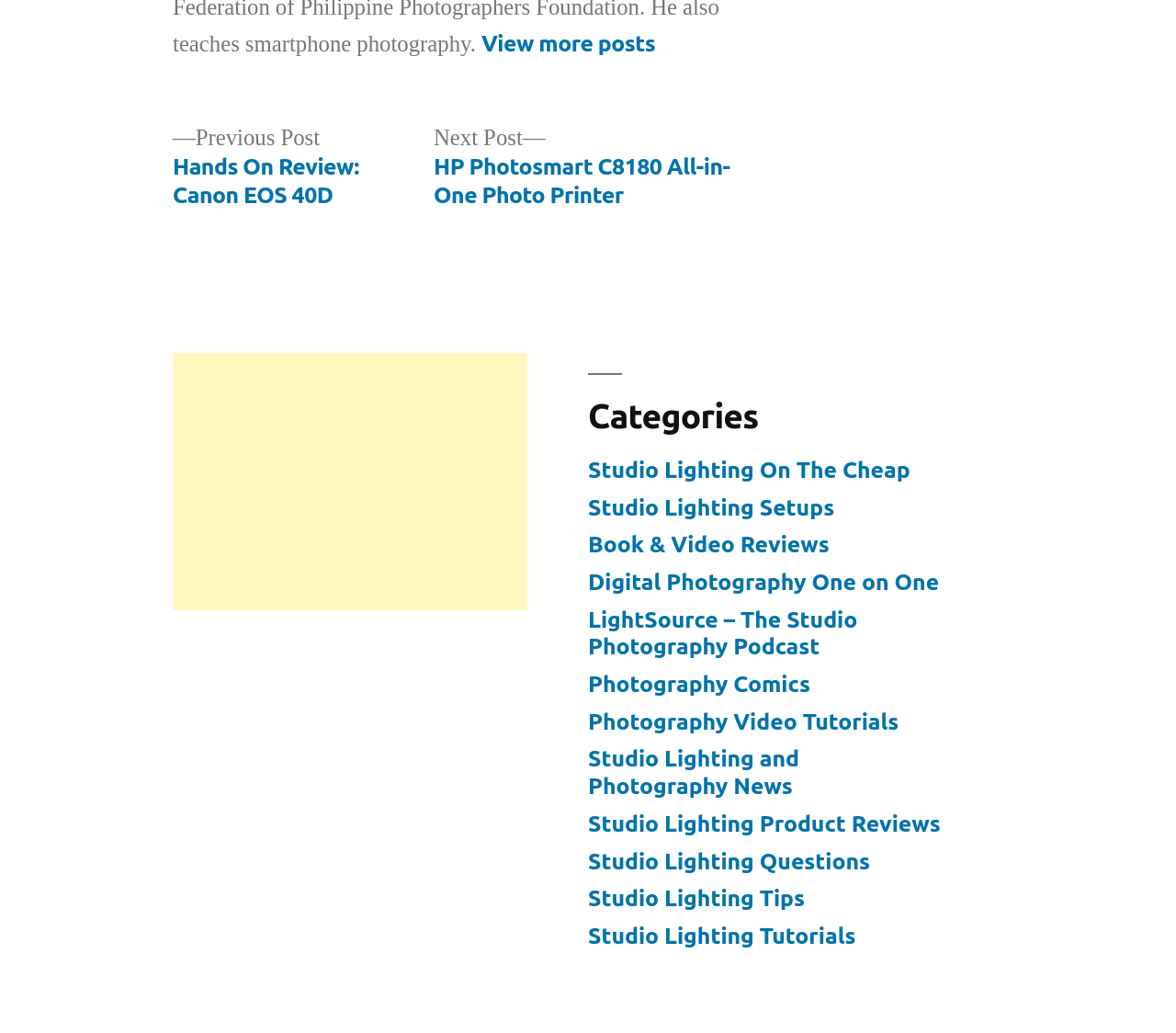Identify the bounding box coordinates for the region of the element that should be clicked to carry out the instruction: "Go to previous post". The bounding box coordinates should be four float numbers between 0 and 1, i.e., [left, top, right, bottom].

[0.147, 0.12, 0.305, 0.204]